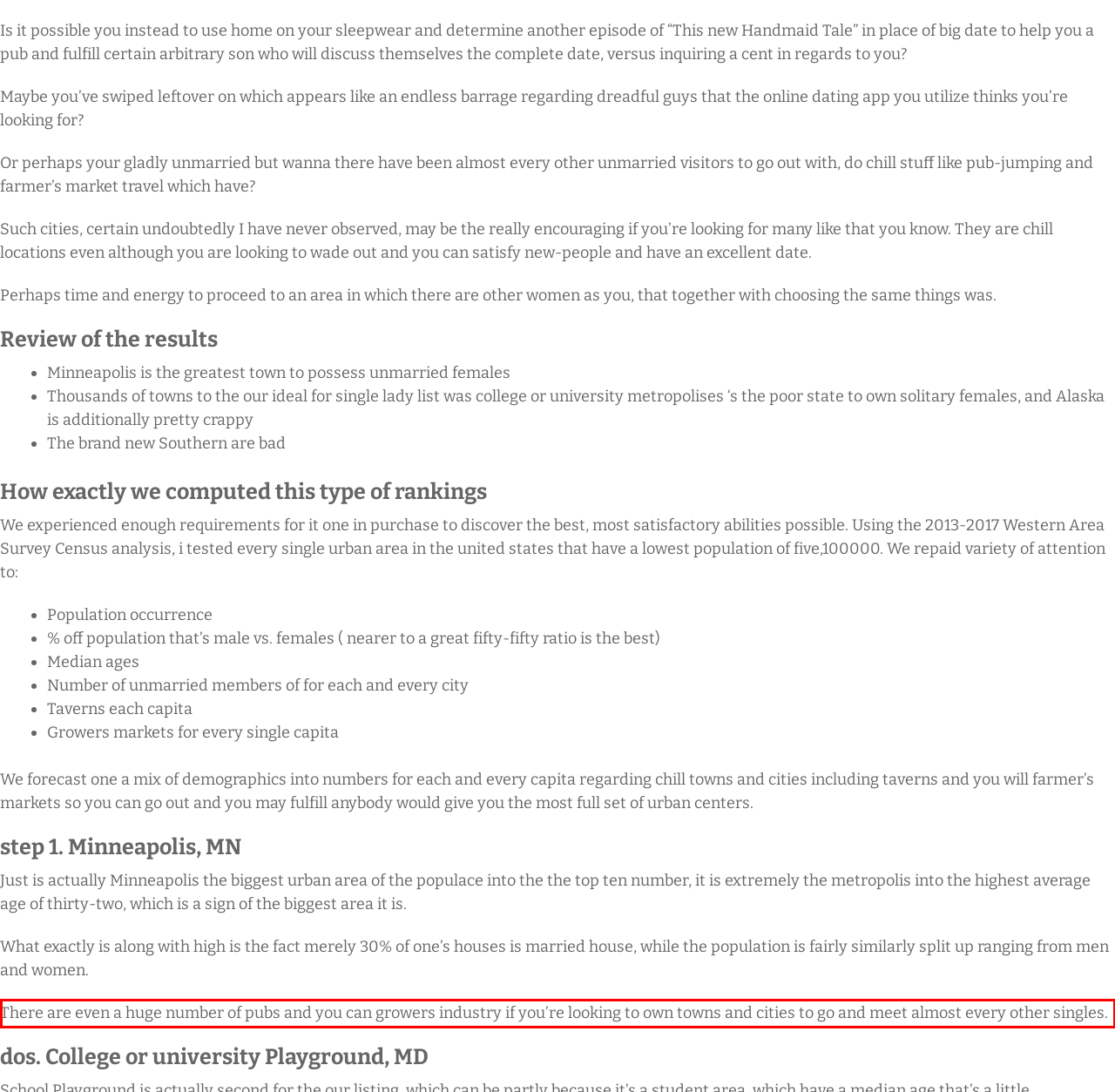You have a screenshot of a webpage, and there is a red bounding box around a UI element. Utilize OCR to extract the text within this red bounding box.

There are even a huge number of pubs and you can growers industry if you’re looking to own towns and cities to go and meet almost every other singles.